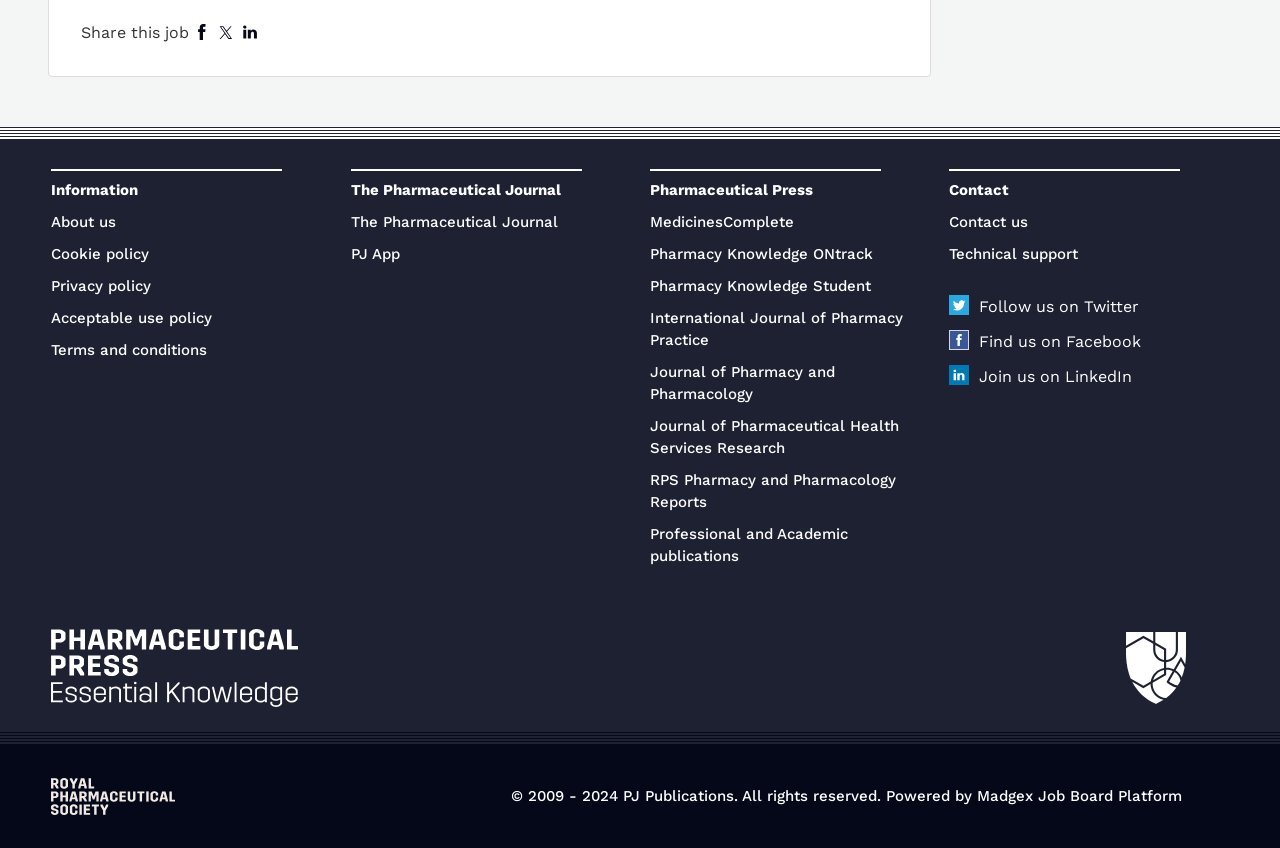Find the bounding box coordinates of the clickable area required to complete the following action: "Read about us".

[0.04, 0.251, 0.091, 0.272]